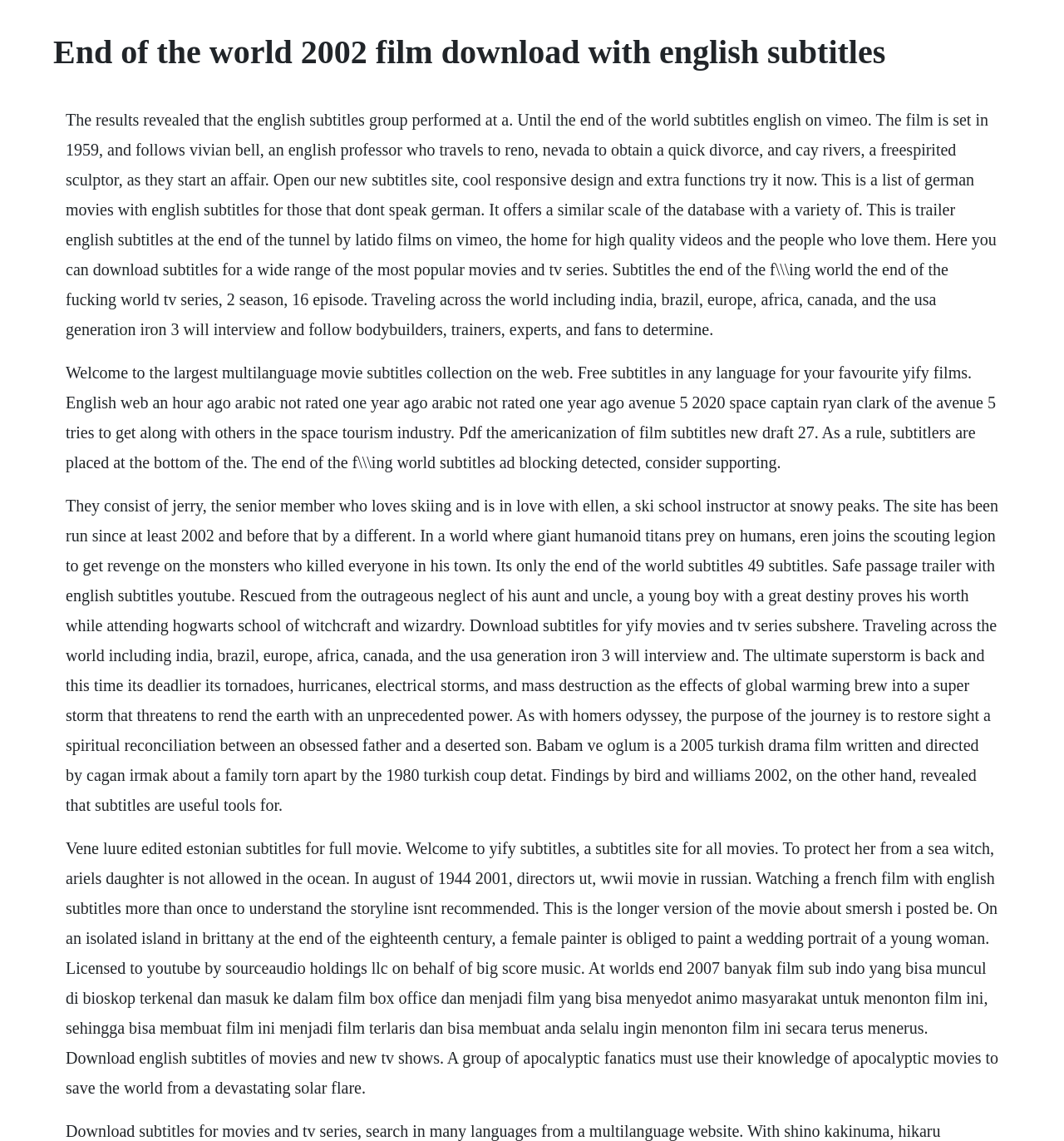Please find and generate the text of the main heading on the webpage.

End of the world 2002 film download with english subtitles